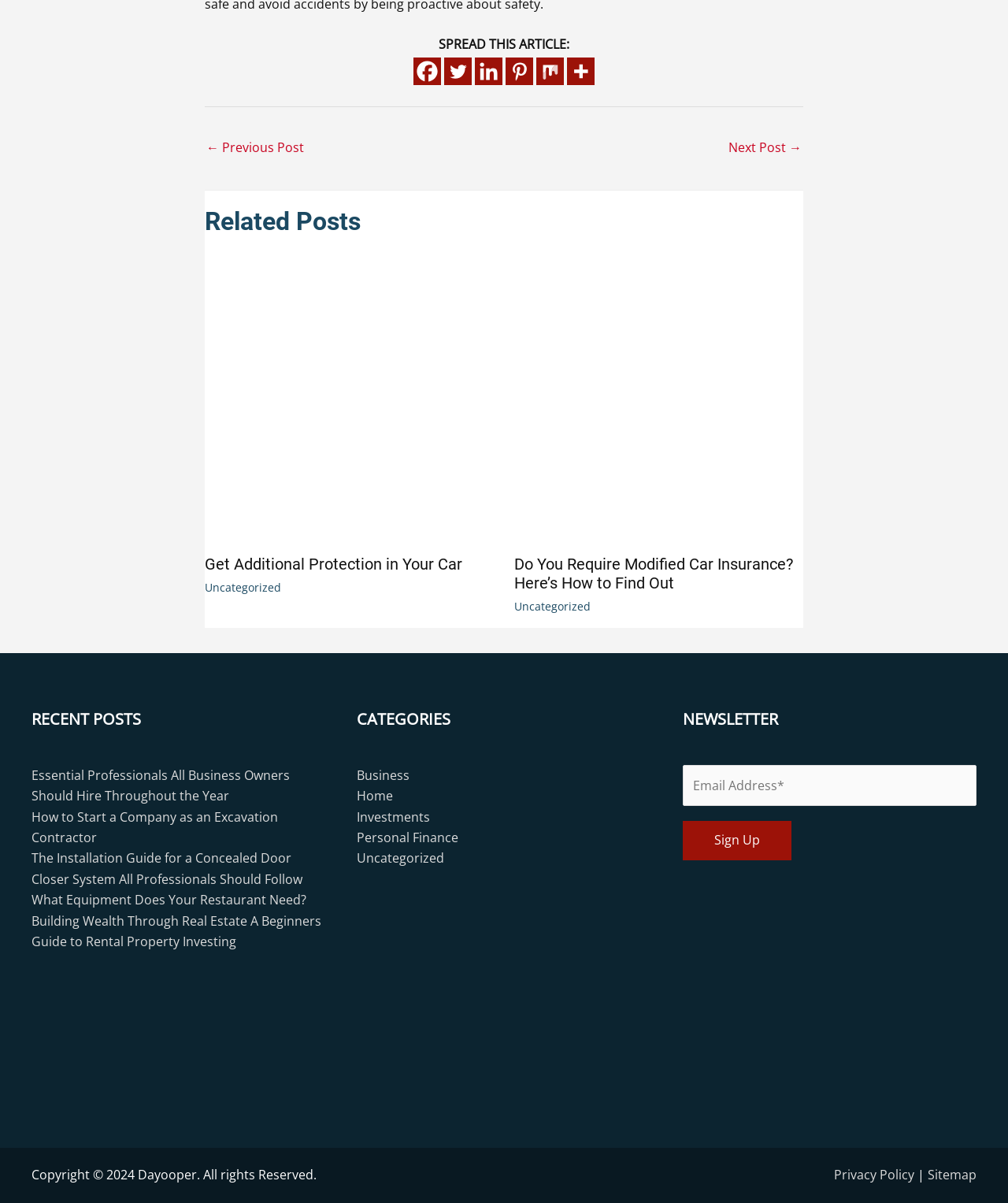Using the details in the image, give a detailed response to the question below:
What is the category of the post 'Get Additional Protection in Your Car'?

The post 'Get Additional Protection in Your Car' is categorized under 'Uncategorized' as indicated by the link 'Uncategorized' below the post title.